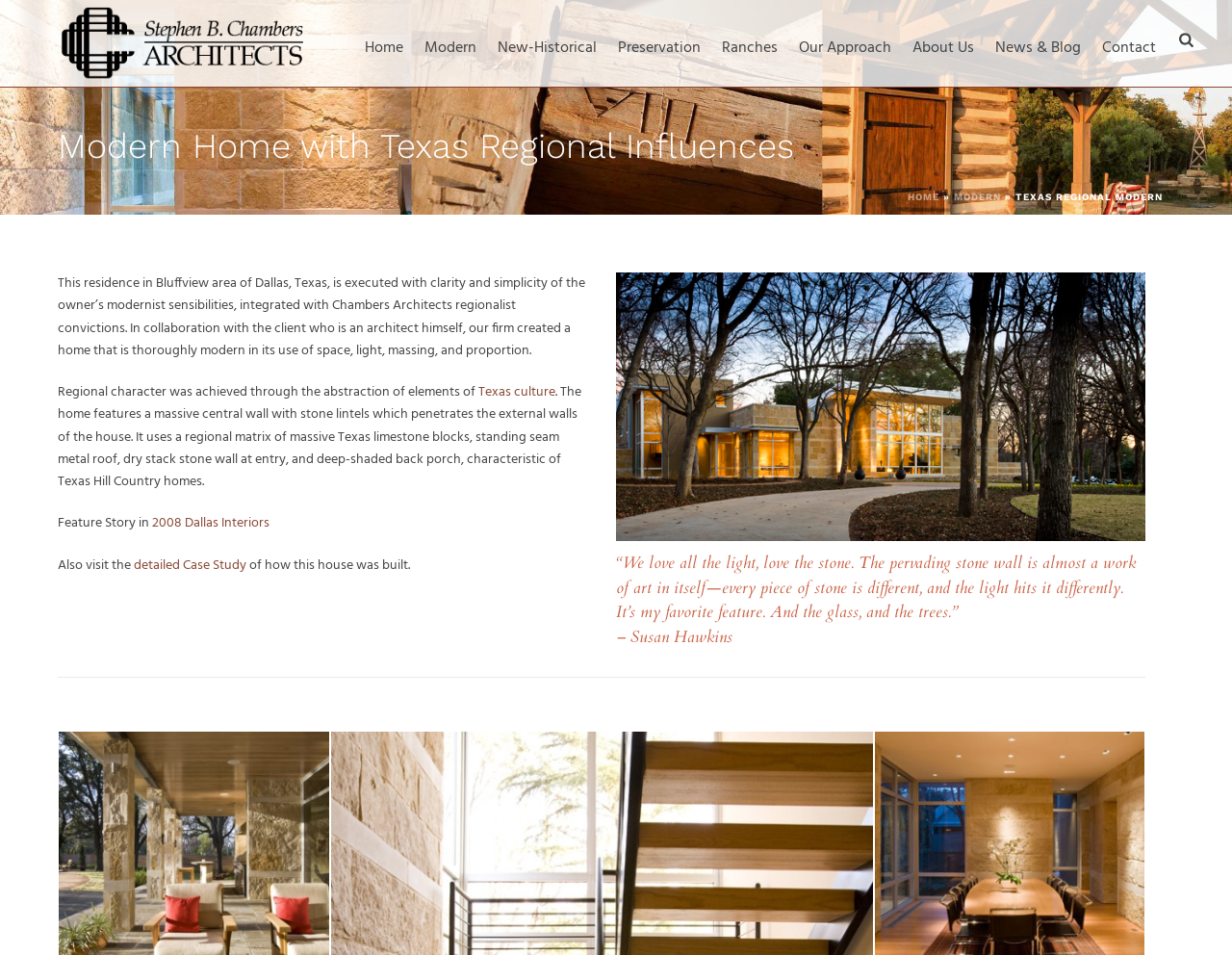Offer a meticulous caption that includes all visible features of the webpage.

This webpage is about a Texas regional modern home in Dallas, showcasing the owner's modernist sensibilities integrated with Chambers Architects' regionalist convictions. 

At the top of the page, there is a navigation menu with 9 links: "Home", "Modern", "New-Historical", "Preservation", "Ranches", "Our Approach", "About Us", "News & Blog", and "Contact". 

Below the navigation menu, there is a large image that spans almost the entire width of the page, with a heading "Modern Home with Texas Regional Influences" above it. 

On the right side of the page, there is a smaller image with a link "HOME" and an arrow symbol "»" next to it, followed by another link "MODERN". 

The main content of the page is a descriptive text about the home, which is divided into several paragraphs. The text explains how the home was designed to incorporate modernist and regionalist elements, with features such as a massive central wall with stone lintels, a regional matrix of massive Texas limestone blocks, and a deep-shaded back porch. 

There are also several links and images scattered throughout the text, including a link to a "Feature Story in 2008 Dallas Interiors" and a link to a "detailed Case Study" of how the house was built. 

At the bottom of the page, there is a large image that spans almost the entire width of the page, with a heading that contains a quote from Susan Hawkins, the owner of the home, praising the design of the house. 

There are also several smaller images scattered throughout the page, including two images at the very bottom of the page.